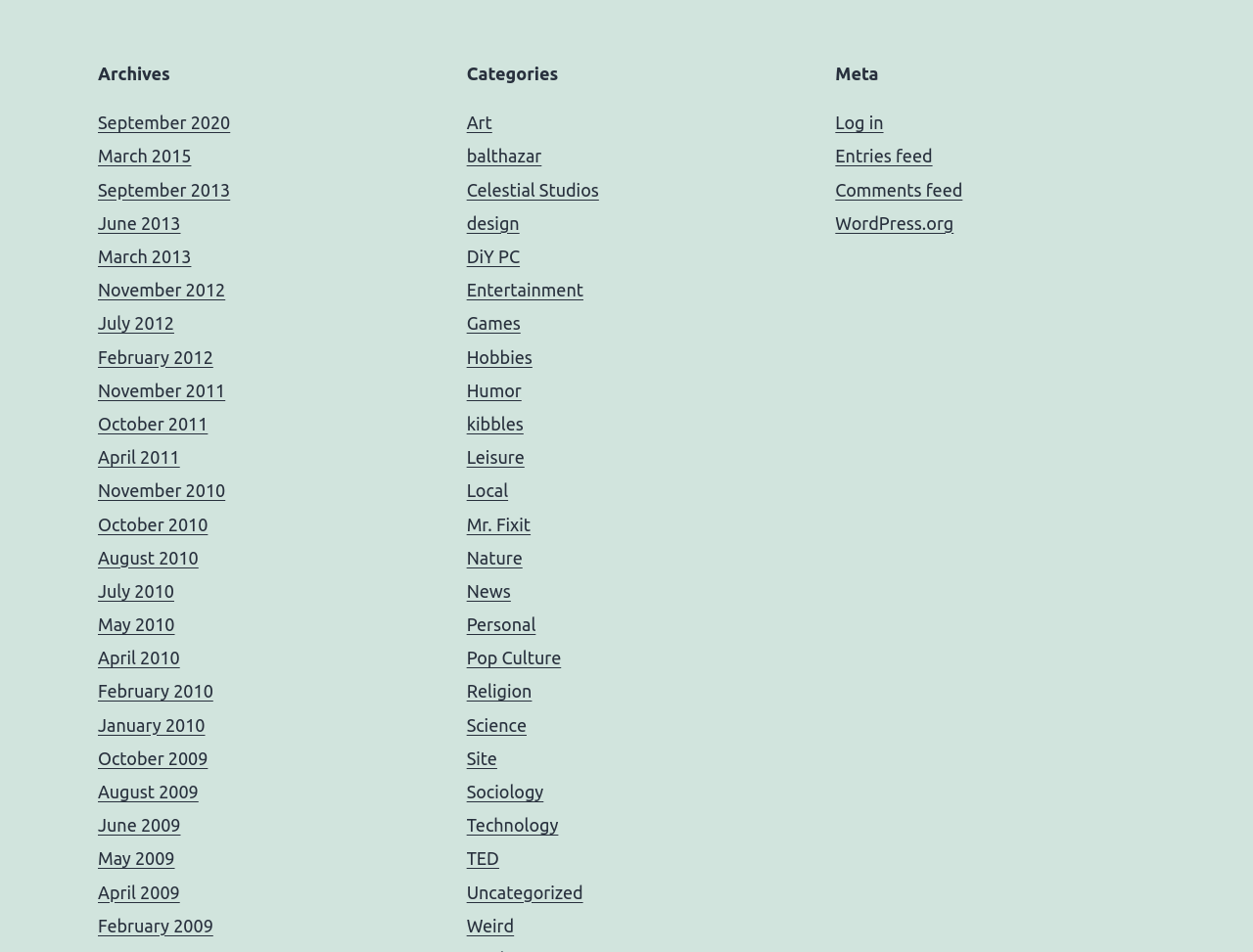Based on the image, provide a detailed response to the question:
What is the earliest month and year listed in the Archives section?

The earliest month and year listed in the Archives section is February 2009, which is indicated by the link 'February 2009' at the bottom of the Archives section.